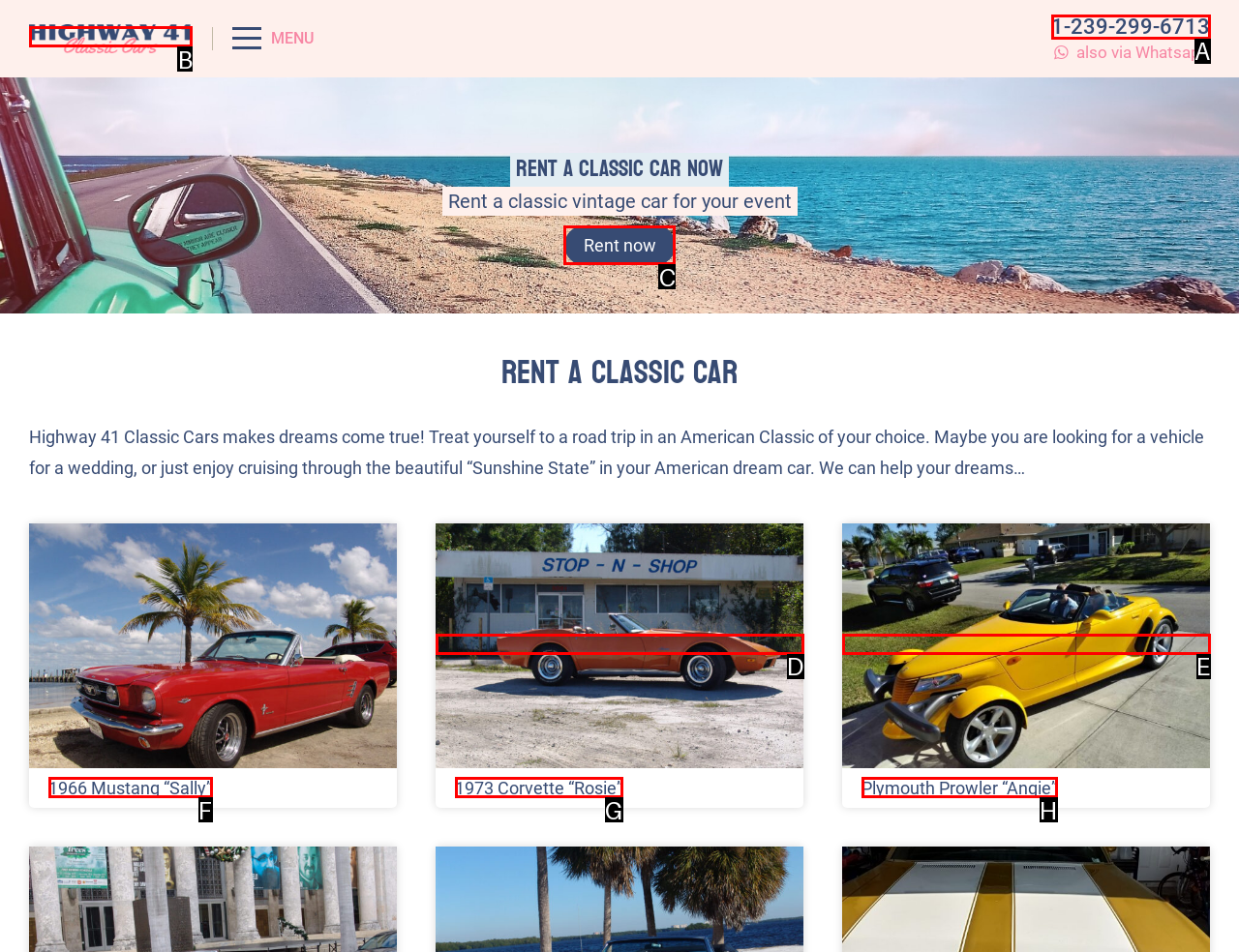Point out which HTML element you should click to fulfill the task: Click on the 'Rent now' button.
Provide the option's letter from the given choices.

C